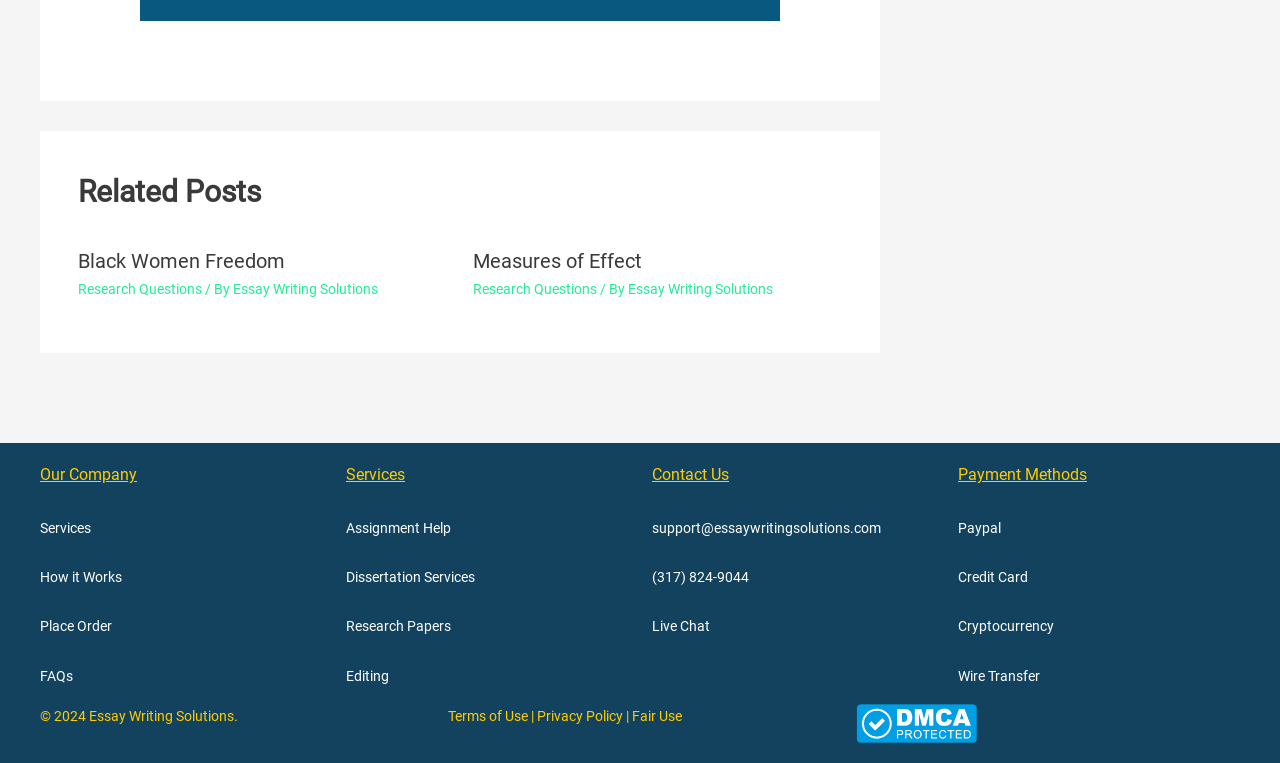Locate the bounding box coordinates of the element that should be clicked to execute the following instruction: "View 'Measures of Effect'".

[0.369, 0.327, 0.501, 0.358]